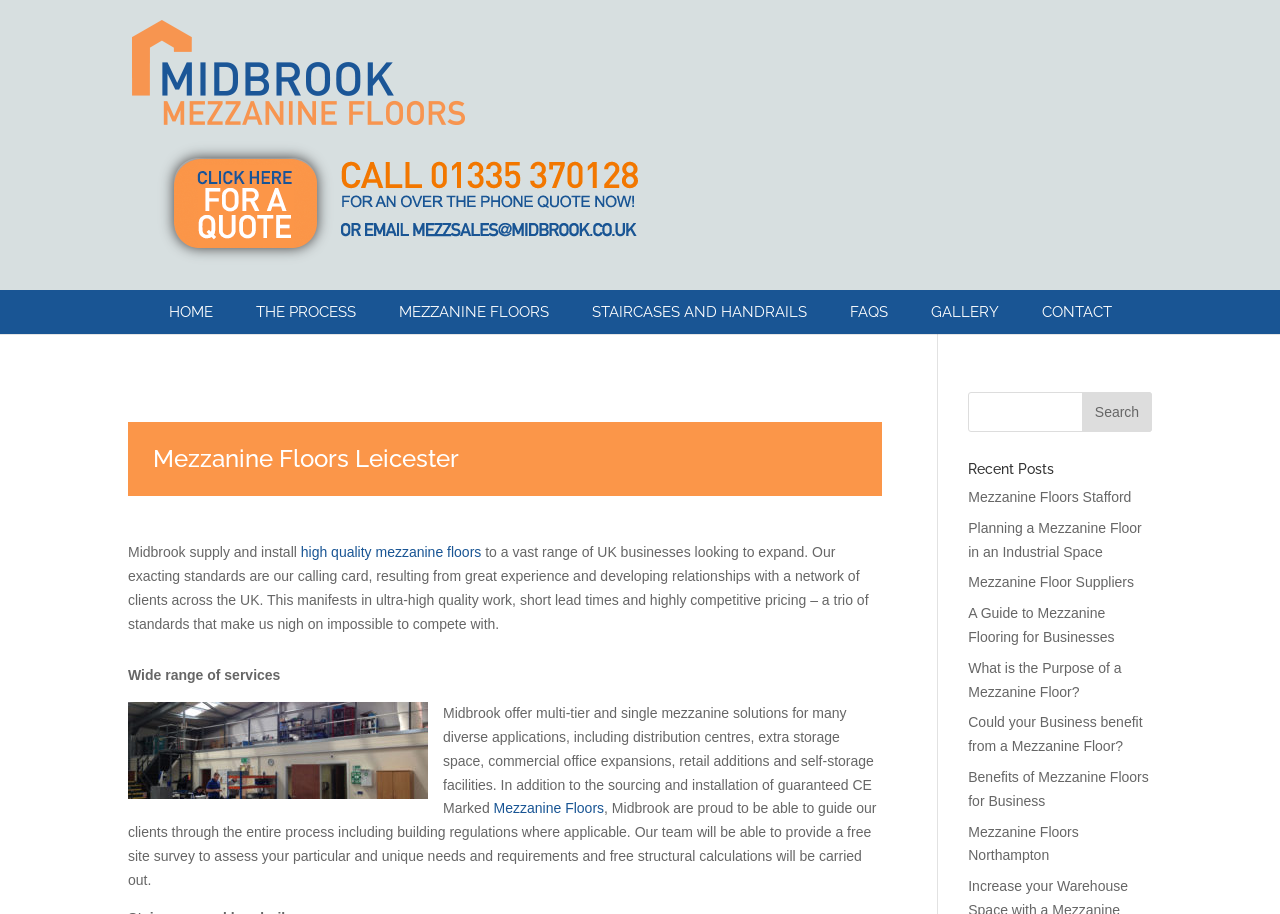Determine the bounding box coordinates of the section I need to click to execute the following instruction: "Read about 'Staircases and handrails'". Provide the coordinates as four float numbers between 0 and 1, i.e., [left, top, right, bottom].

[0.1, 0.86, 0.229, 0.877]